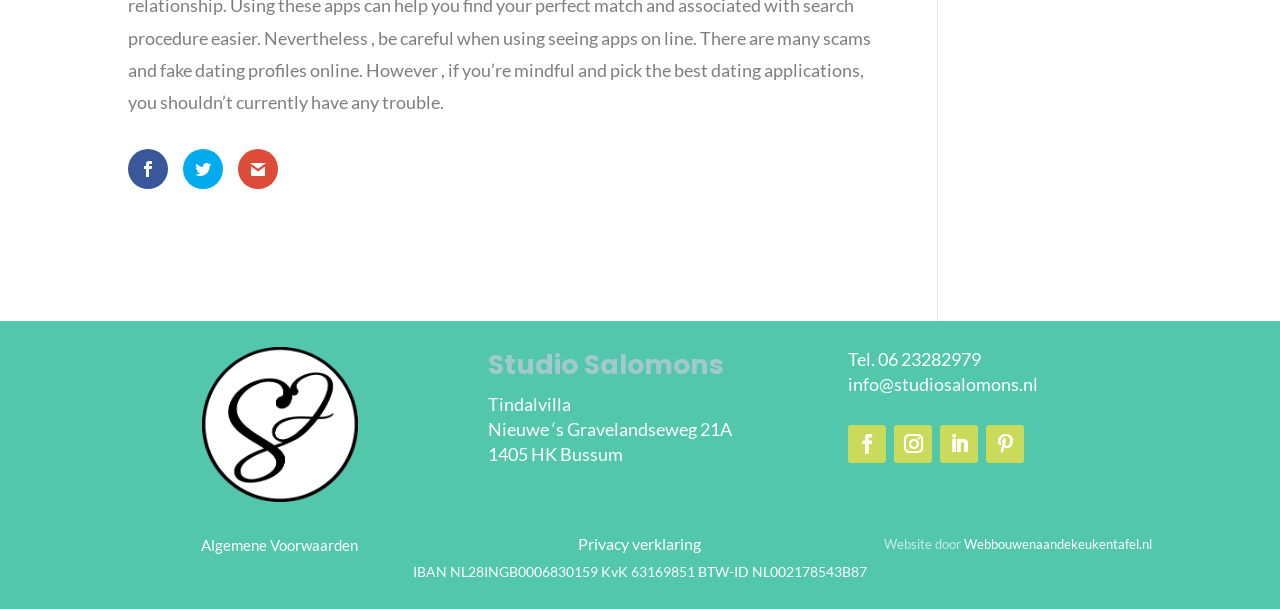Point out the bounding box coordinates of the section to click in order to follow this instruction: "Visit the website of Webbouwenaandekeukentafel.nl".

[0.753, 0.88, 0.9, 0.906]